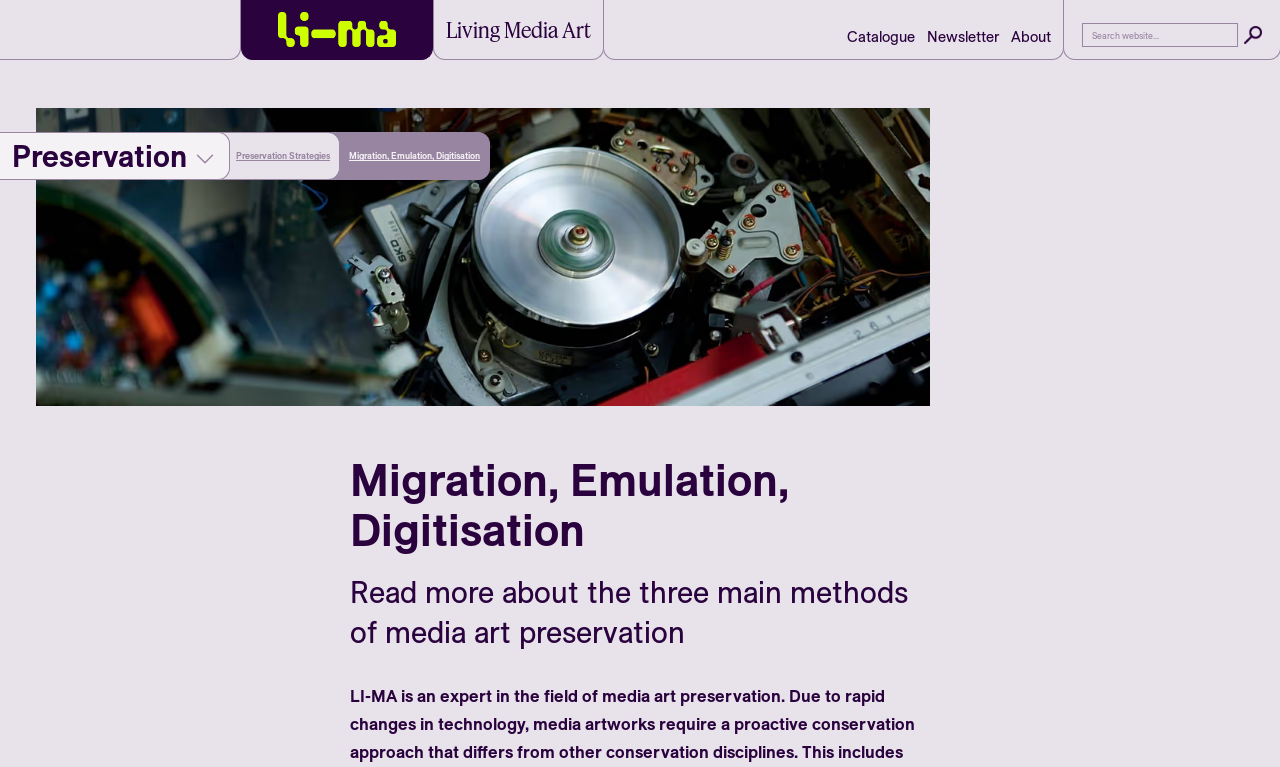Please provide a comprehensive answer to the question based on the screenshot: What are the three main methods of media art preservation?

The webpage has a link 'Migration, Emulation, Digitisation' and a heading 'Read more about the three main methods of media art preservation', indicating that the three main methods of media art preservation are Migration, Emulation, and Digitisation.